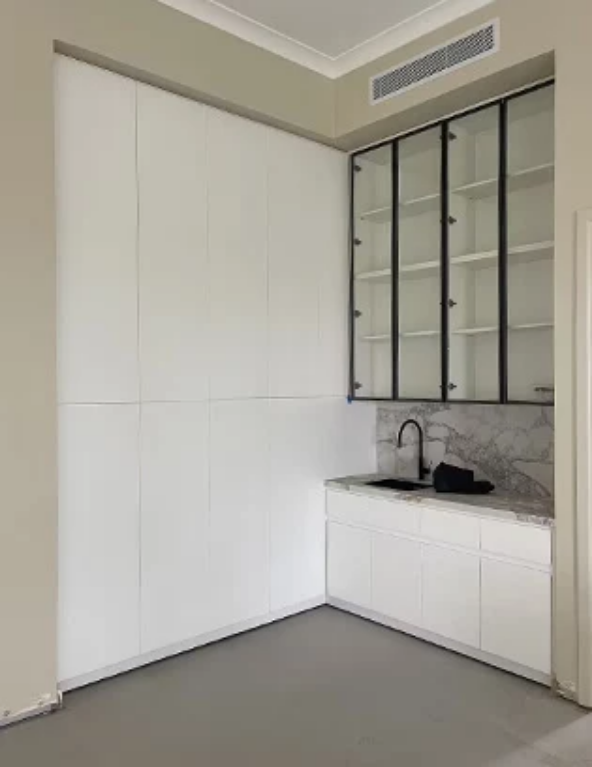Explain the image thoroughly, highlighting all key elements.

This image showcases a modern kitchen area as part of the "Beck Street, Australia Full House Customization Project." The design features sleek white cabinetry that extends from the floor to the ceiling, creating a seamless and elegant look. The upper section includes a stylish glass-fronted cabinet, allowing for display and easy access to dishware or decorative items. Below, a minimalist countertop made of light-colored marble complements the cabinetry, housing a contemporary sink with a sleek faucet. A black item, possibly a kitchen accessory, is placed next to the sink, providing a subtle contrast. The light grey flooring enhances the overall airy feel of the space, reflecting modern design aesthetics aimed at maximizing functionality while maintaining a refined appearance.